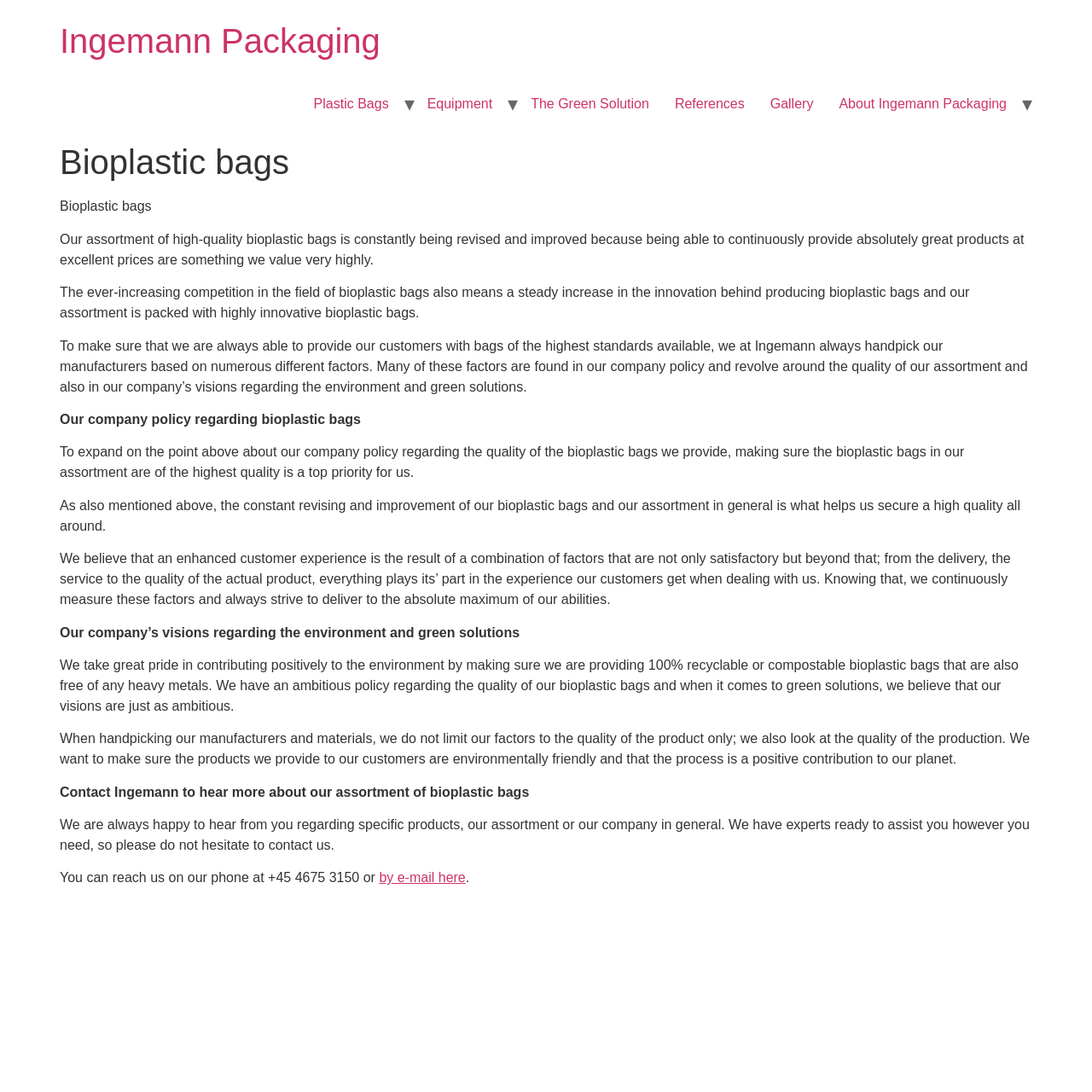Give a comprehensive overview of the webpage, including key elements.

The webpage is about bioplastic bags and is provided by Ingemann Packaging. At the top, there is a heading with the company name "Ingemann Packaging" and a link to the homepage. Below this, there are six links to different sections of the website, including "Plastic Bags", "Equipment", "The Green Solution", "References", "Gallery", and "About Ingemann Packaging".

The main content of the webpage is divided into several sections. The first section has a heading "Bioplastic bags" and provides an introduction to the company's assortment of bioplastic bags, stating that they are constantly being revised and improved to provide high-quality products at excellent prices.

The following sections describe the company's approach to providing innovative bioplastic bags, handpicking manufacturers based on quality and environmental factors, and ensuring that their products meet high standards. There are also sections discussing the company's policy regarding bioplastic bags, their visions for the environment and green solutions, and their commitment to providing 100% recyclable or compostable bioplastic bags.

Towards the bottom of the page, there is a call to action to contact Ingemann Packaging to learn more about their assortment of bioplastic bags, along with contact information, including a phone number and an email link.